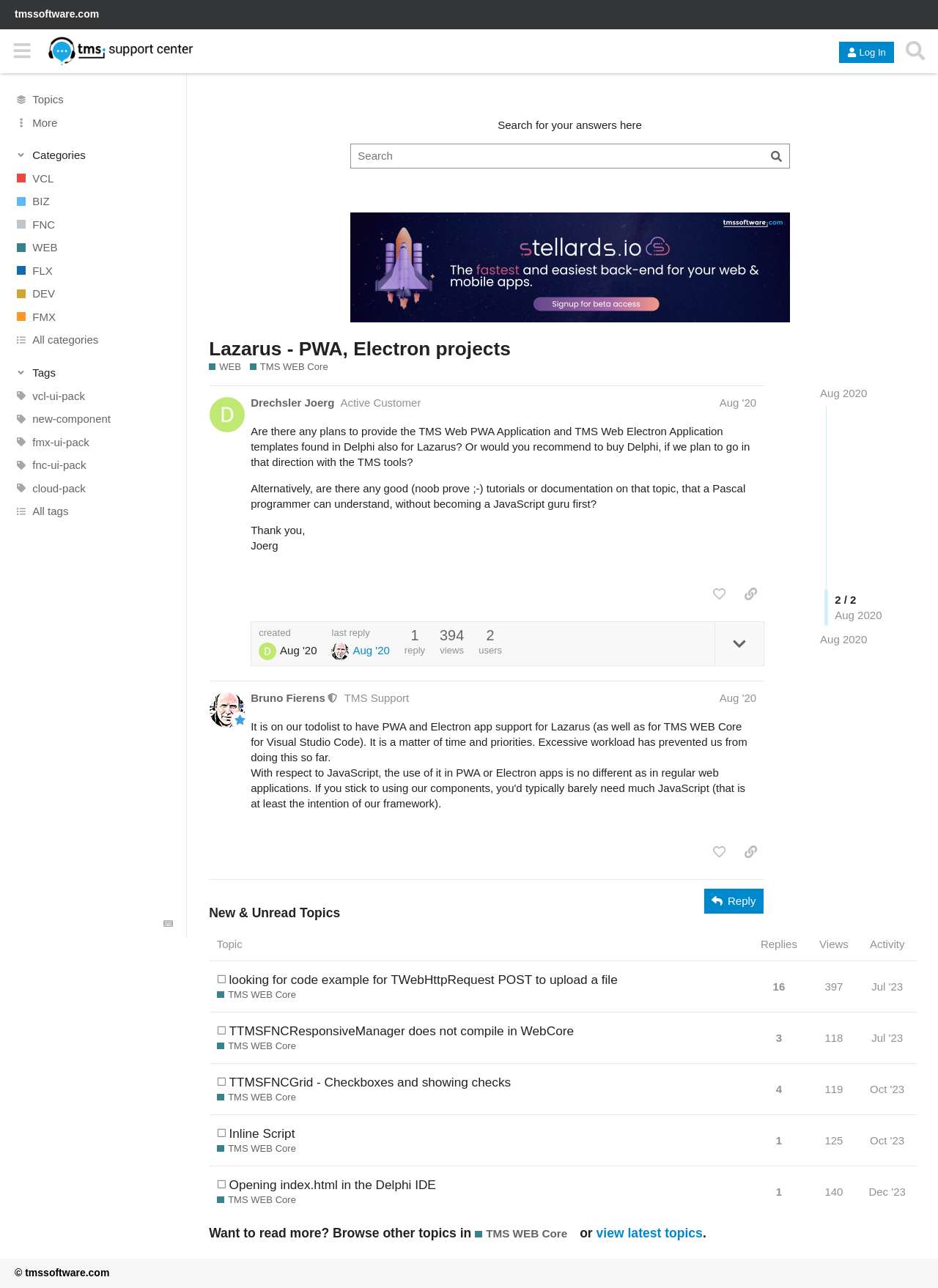Provide your answer to the question using just one word or phrase: What is the purpose of the button with the text 'Hide sidebar'?

To hide the sidebar